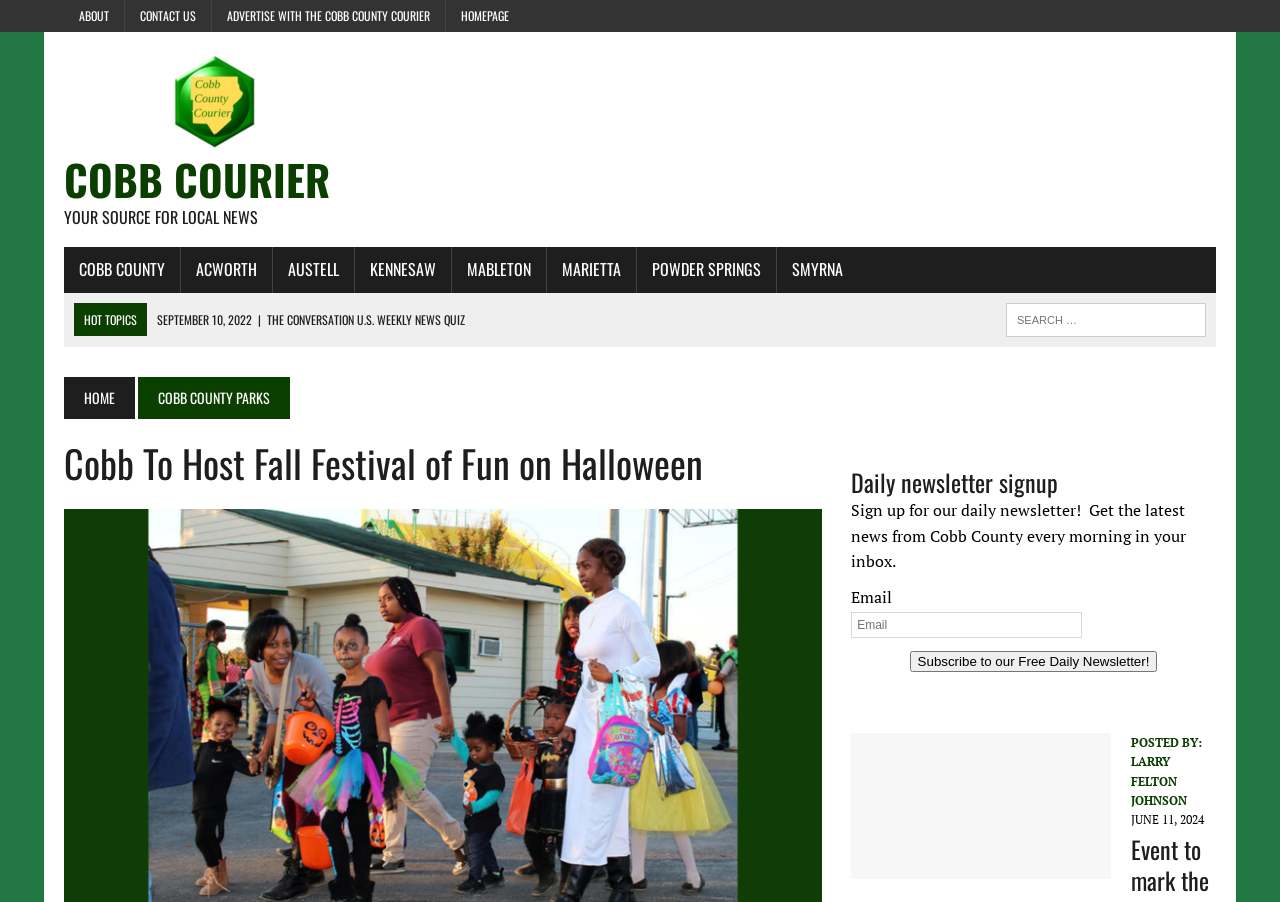Respond to the question below with a single word or phrase:
What is the name of the festival?

Fall Festival of Fun